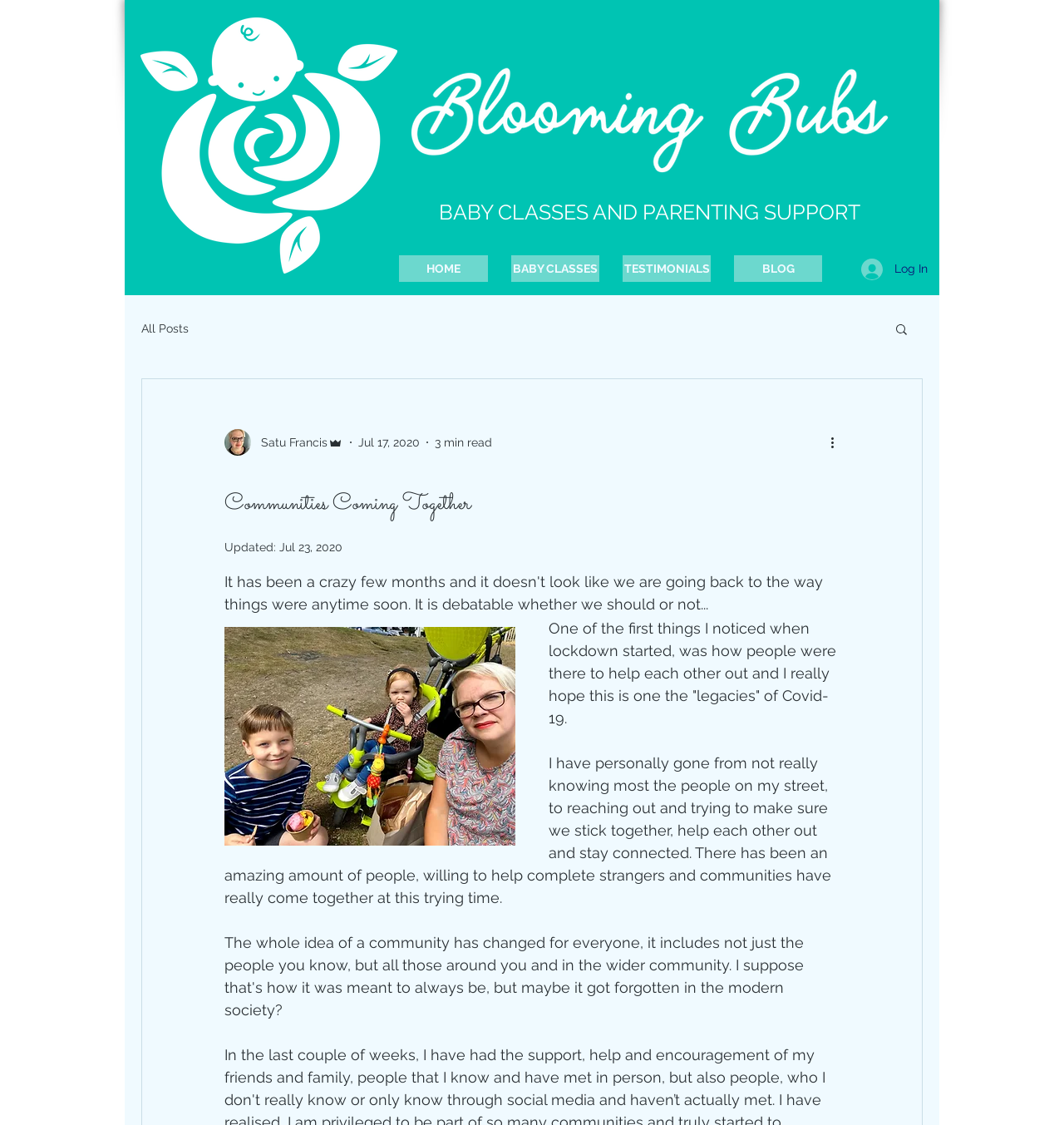Select the bounding box coordinates of the element I need to click to carry out the following instruction: "Click the 'Log In' button".

[0.798, 0.225, 0.883, 0.253]